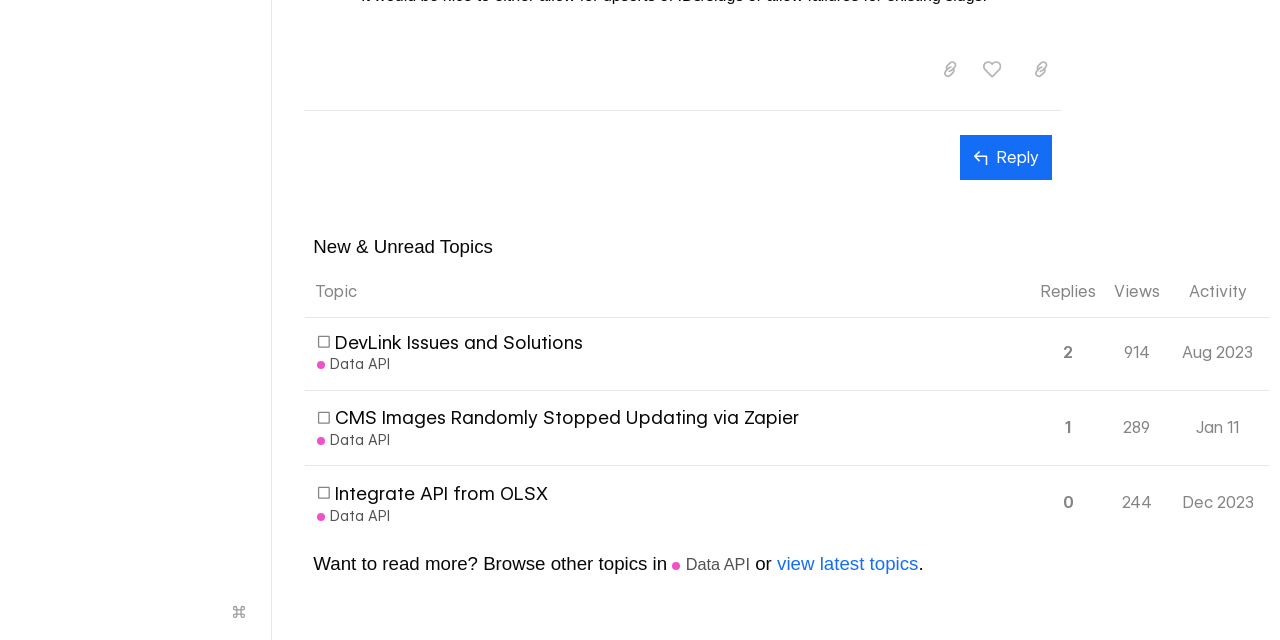Determine the bounding box coordinates for the UI element described. Format the coordinates as (top-left x, top-left y, bottom-right x, bottom-right y) and ensure all values are between 0 and 1. Element description: DevLink Issues and Solutions

[0.262, 0.493, 0.455, 0.576]